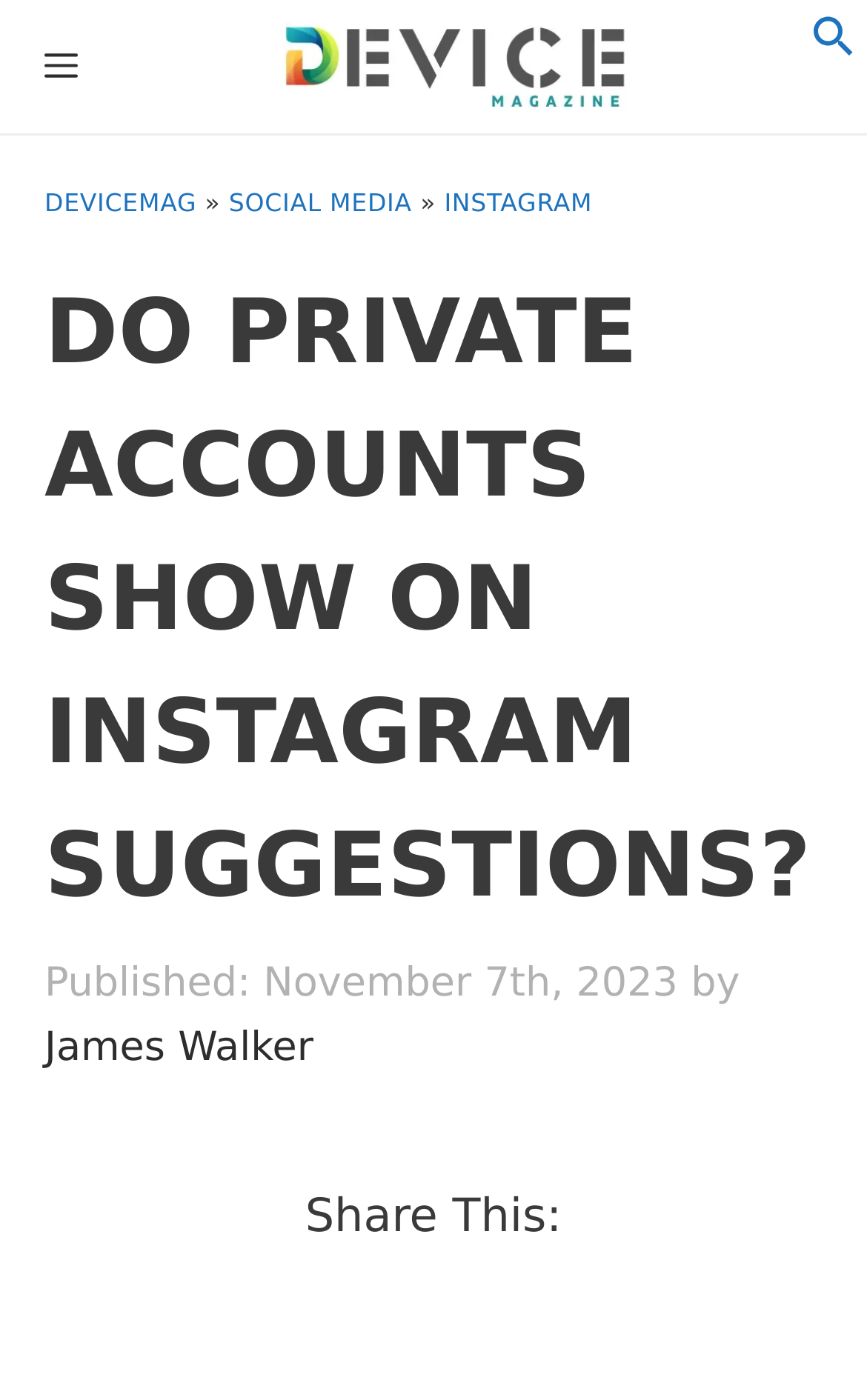Please provide the bounding box coordinates for the element that needs to be clicked to perform the following instruction: "Check the author of the article". The coordinates should be given as four float numbers between 0 and 1, i.e., [left, top, right, bottom].

[0.051, 0.731, 0.361, 0.764]